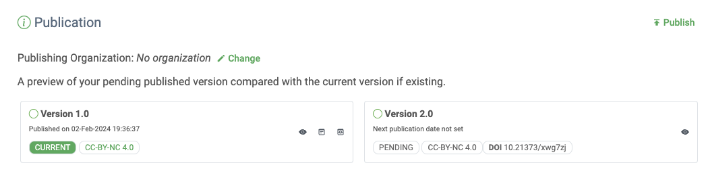With reference to the screenshot, provide a detailed response to the question below:
What license is used for Version 1.0?

The license used for Version 1.0 can be found in the 'Publication' section, where it is designated as the 'CURRENT' version with a Creative Commons Attribution-NonCommercial 4.0 (CC-BY-NC 4.0) license.